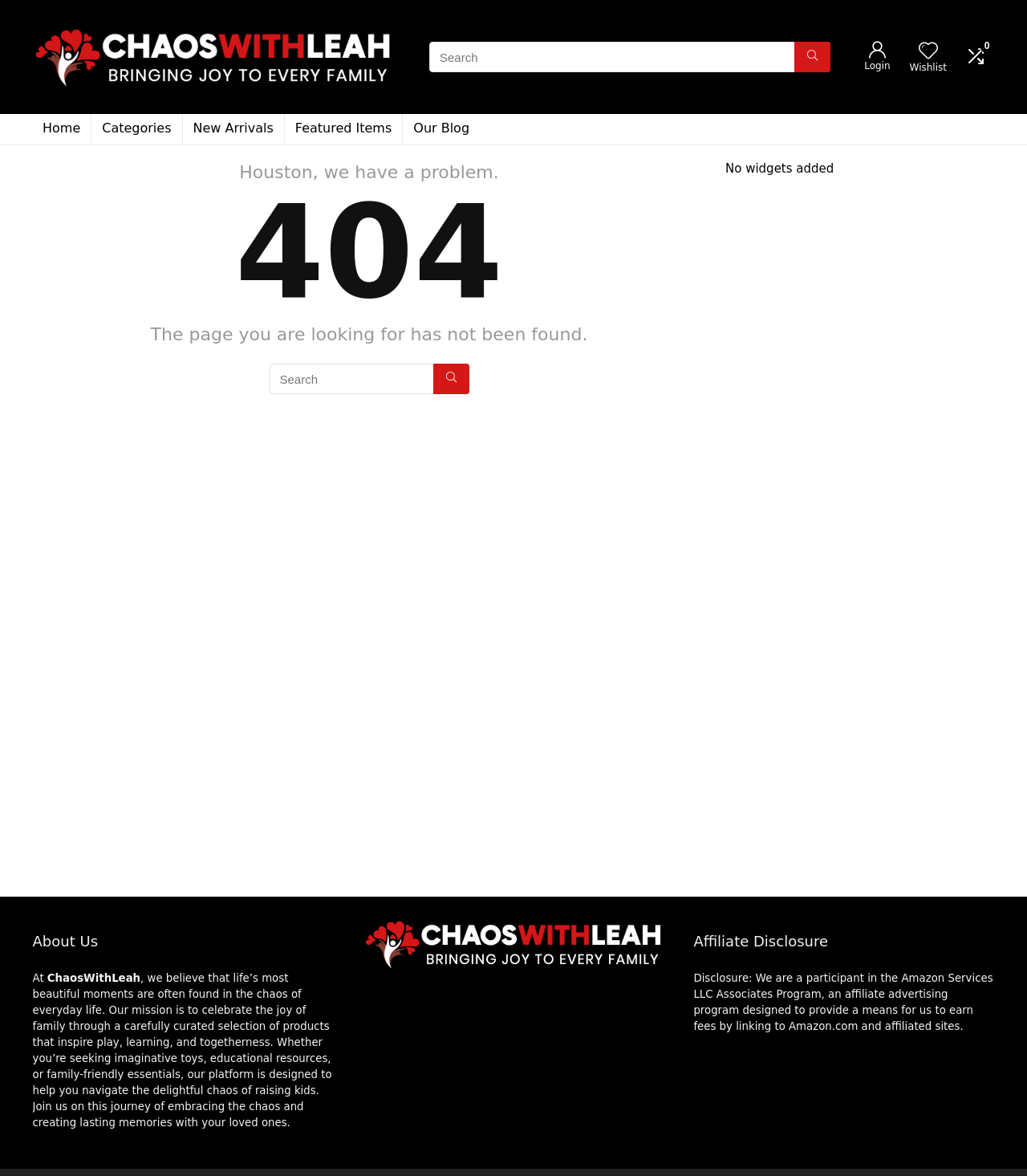Please identify the bounding box coordinates of the element's region that should be clicked to execute the following instruction: "Login". The bounding box coordinates must be four float numbers between 0 and 1, i.e., [left, top, right, bottom].

[0.842, 0.051, 0.867, 0.061]